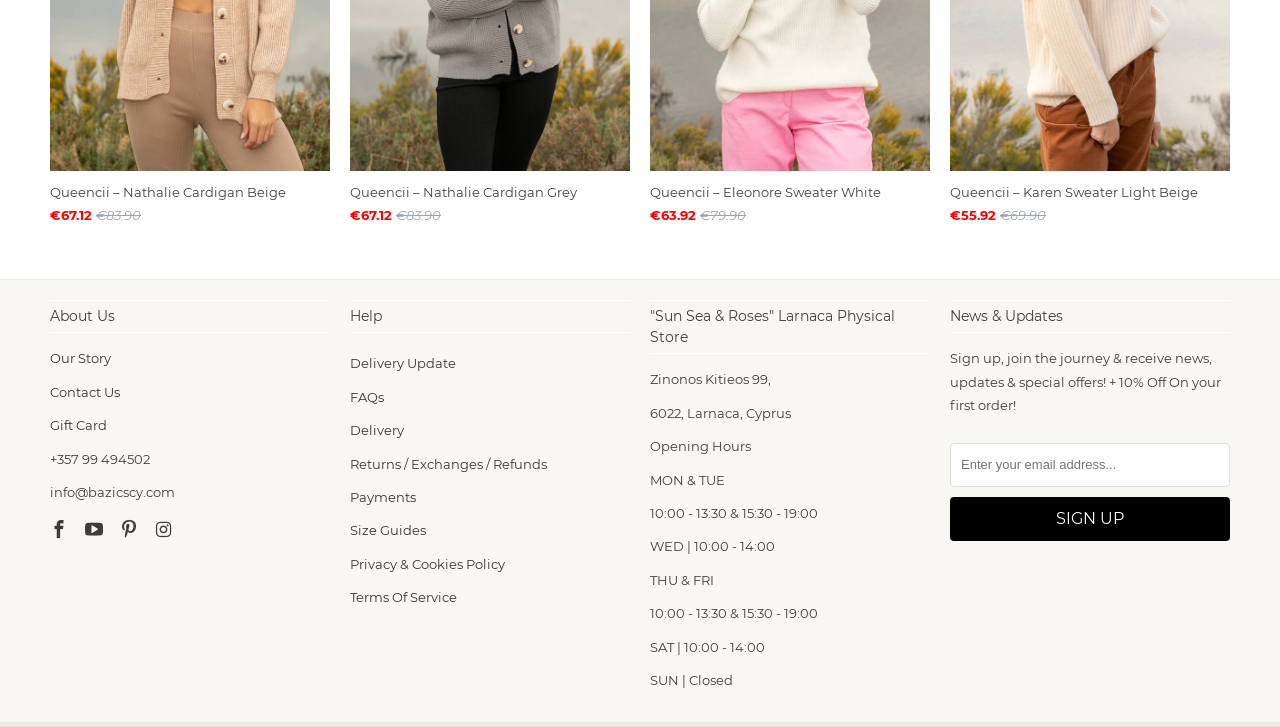What is the phone number of the store?
Answer with a single word or phrase, using the screenshot for reference.

+357 99 494502